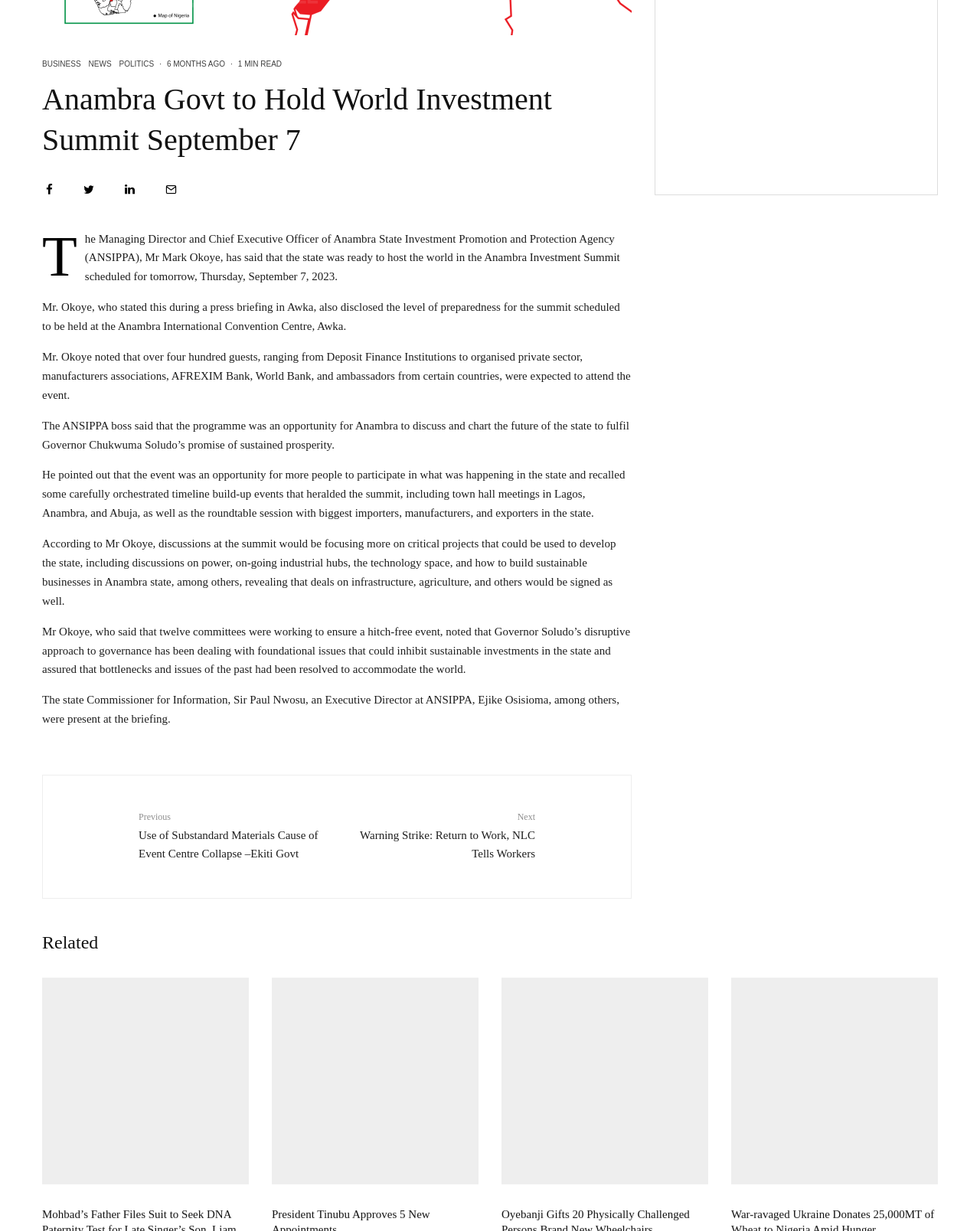Find the bounding box coordinates for the UI element whose description is: "News". The coordinates should be four float numbers between 0 and 1, in the format [left, top, right, bottom].

[0.09, 0.047, 0.114, 0.058]